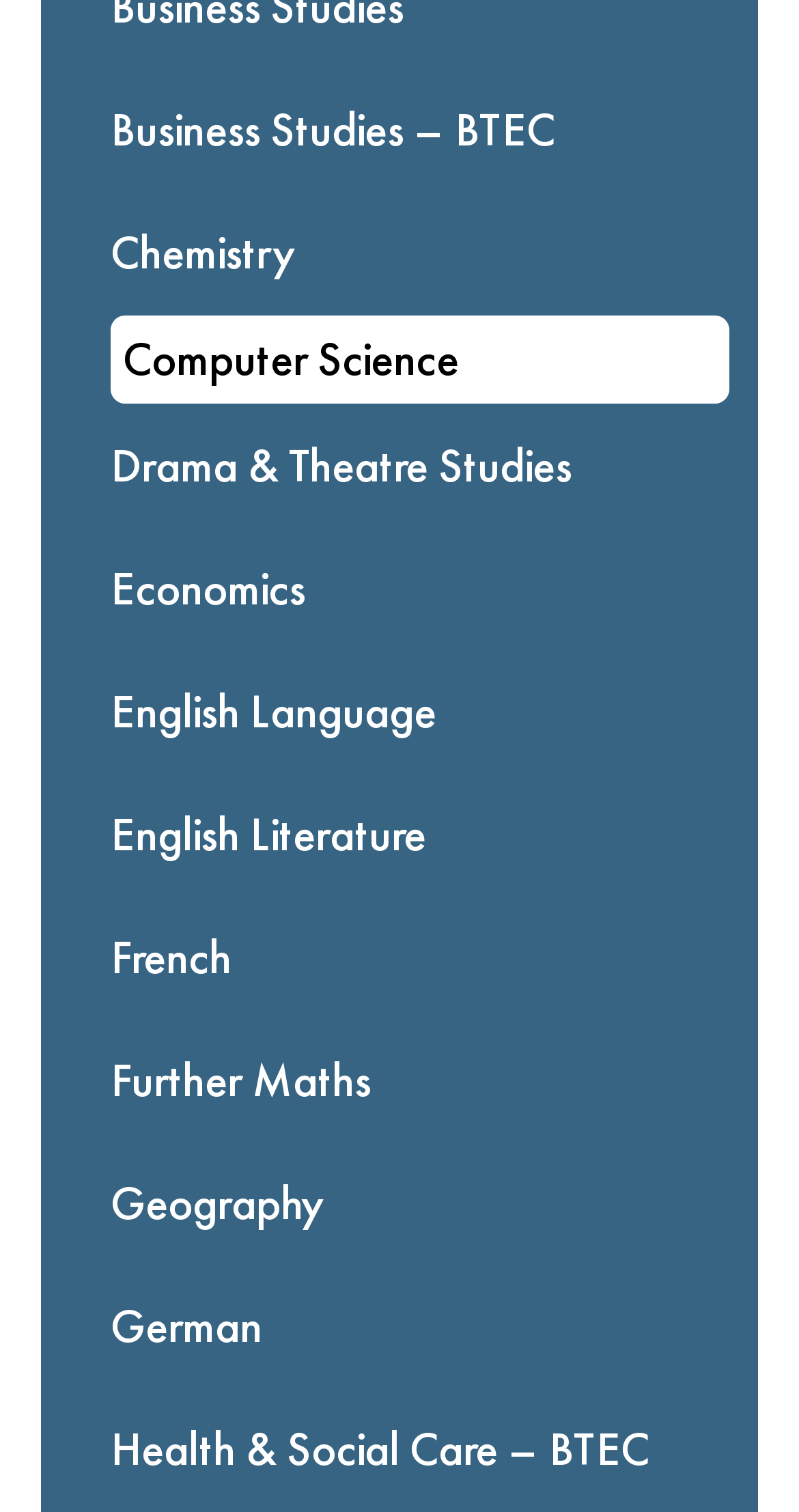How many subjects are listed?
With the help of the image, please provide a detailed response to the question.

I counted the number of links on the webpage, and there are 14 subjects listed, including Business Studies, Chemistry, Computer Science, and so on.